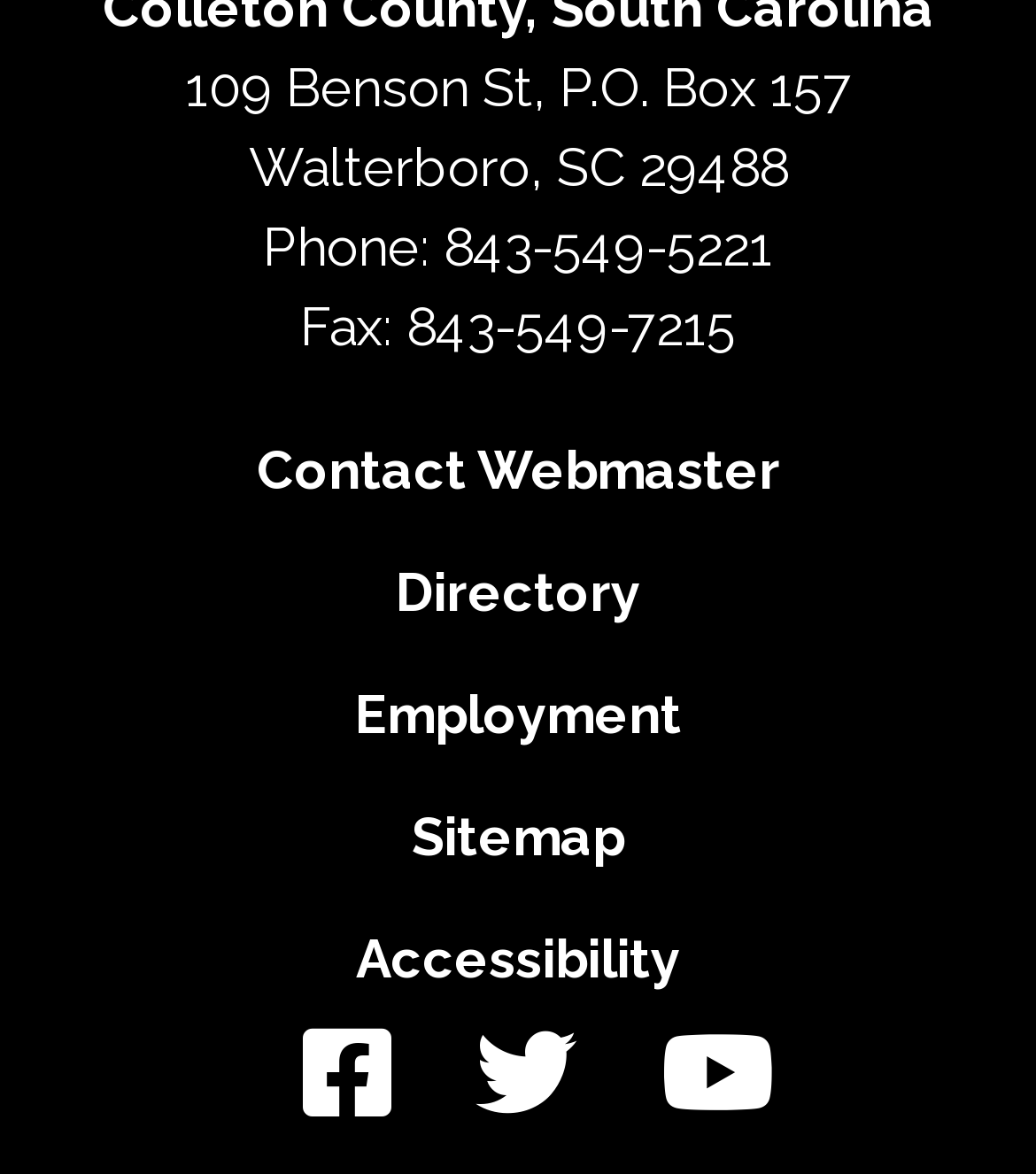Identify the bounding box coordinates for the region to click in order to carry out this instruction: "View contact information". Provide the coordinates using four float numbers between 0 and 1, formatted as [left, top, right, bottom].

[0.178, 0.048, 0.822, 0.102]